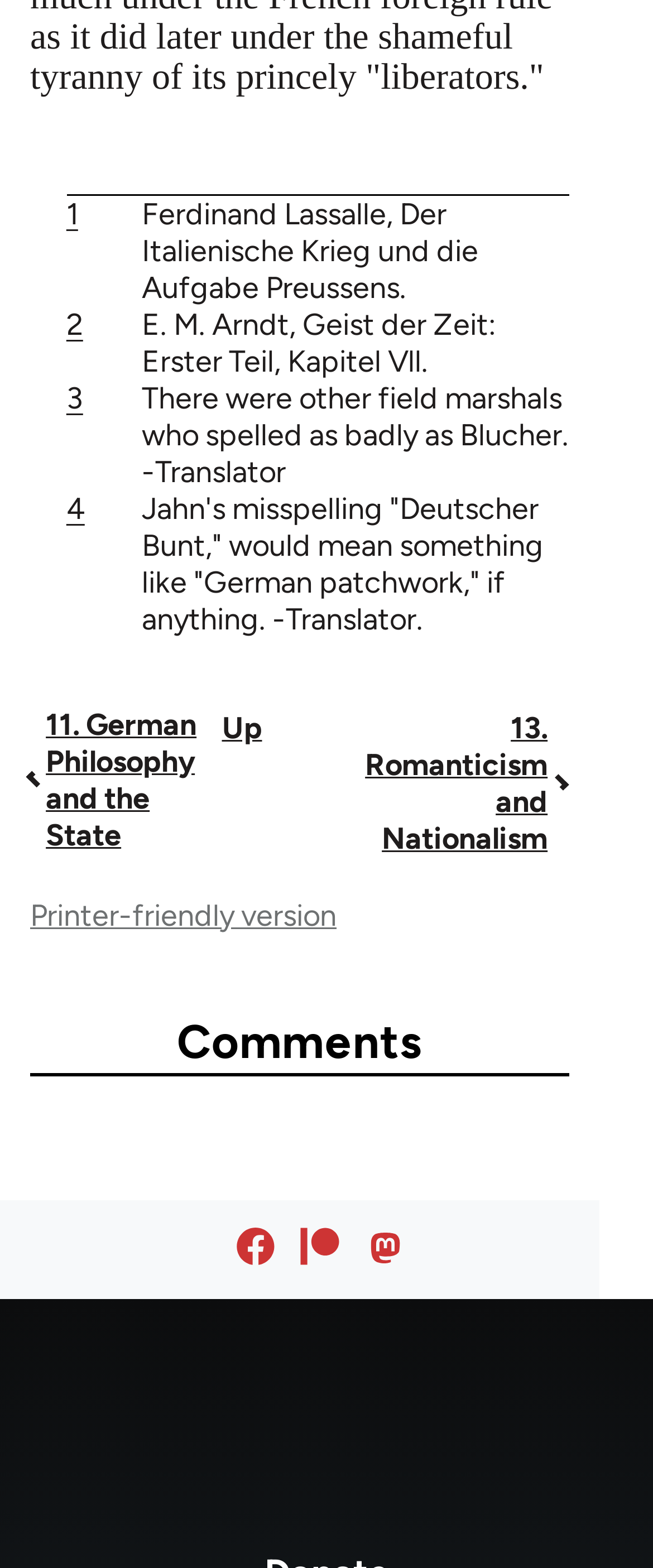How many social media links are at the bottom of the webpage?
Refer to the screenshot and answer in one word or phrase.

3